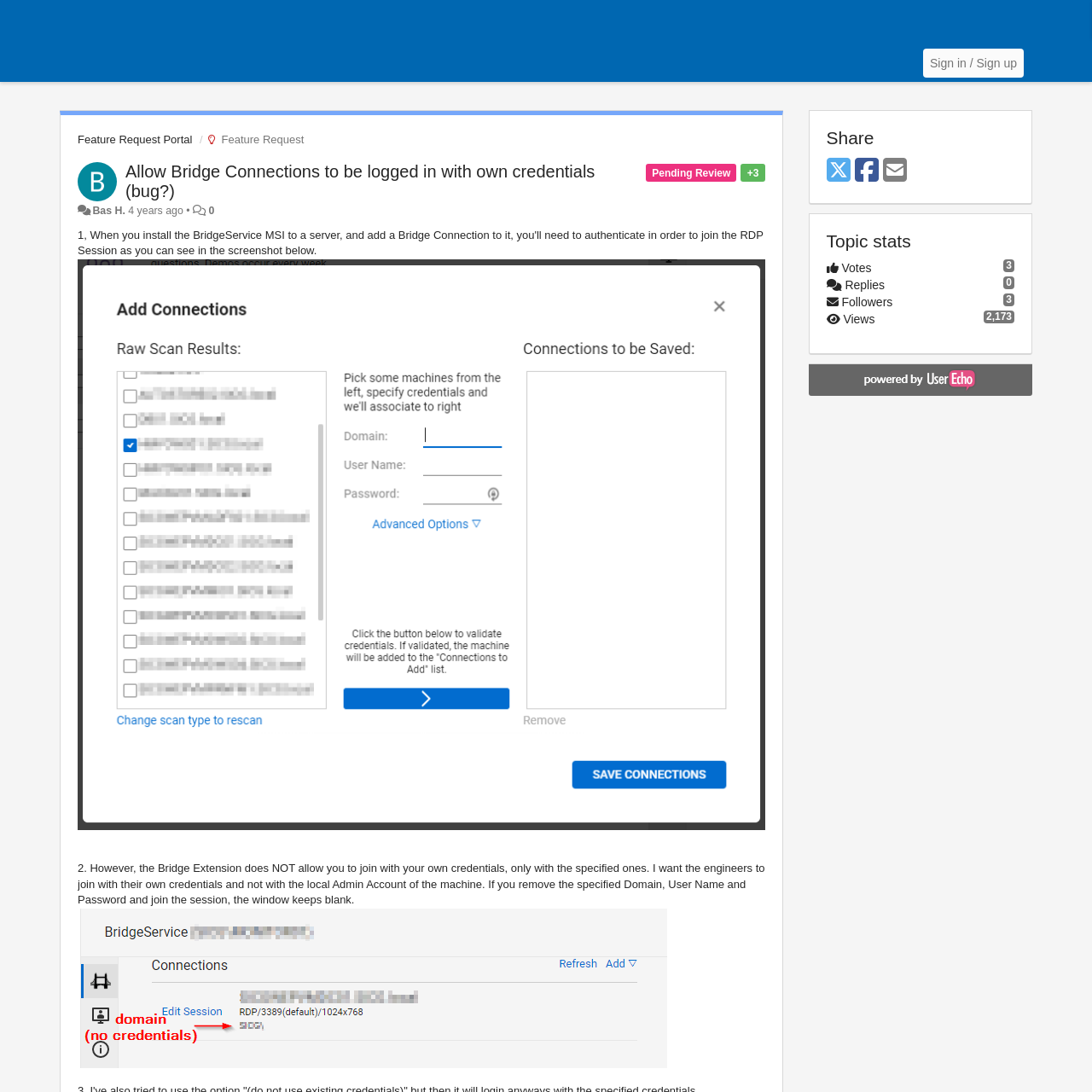What is the status of this feature request?
Use the image to give a comprehensive and detailed response to the question.

The status of this feature request can be determined by looking at the 'Pending Review' text, which indicates that the request is currently under review.